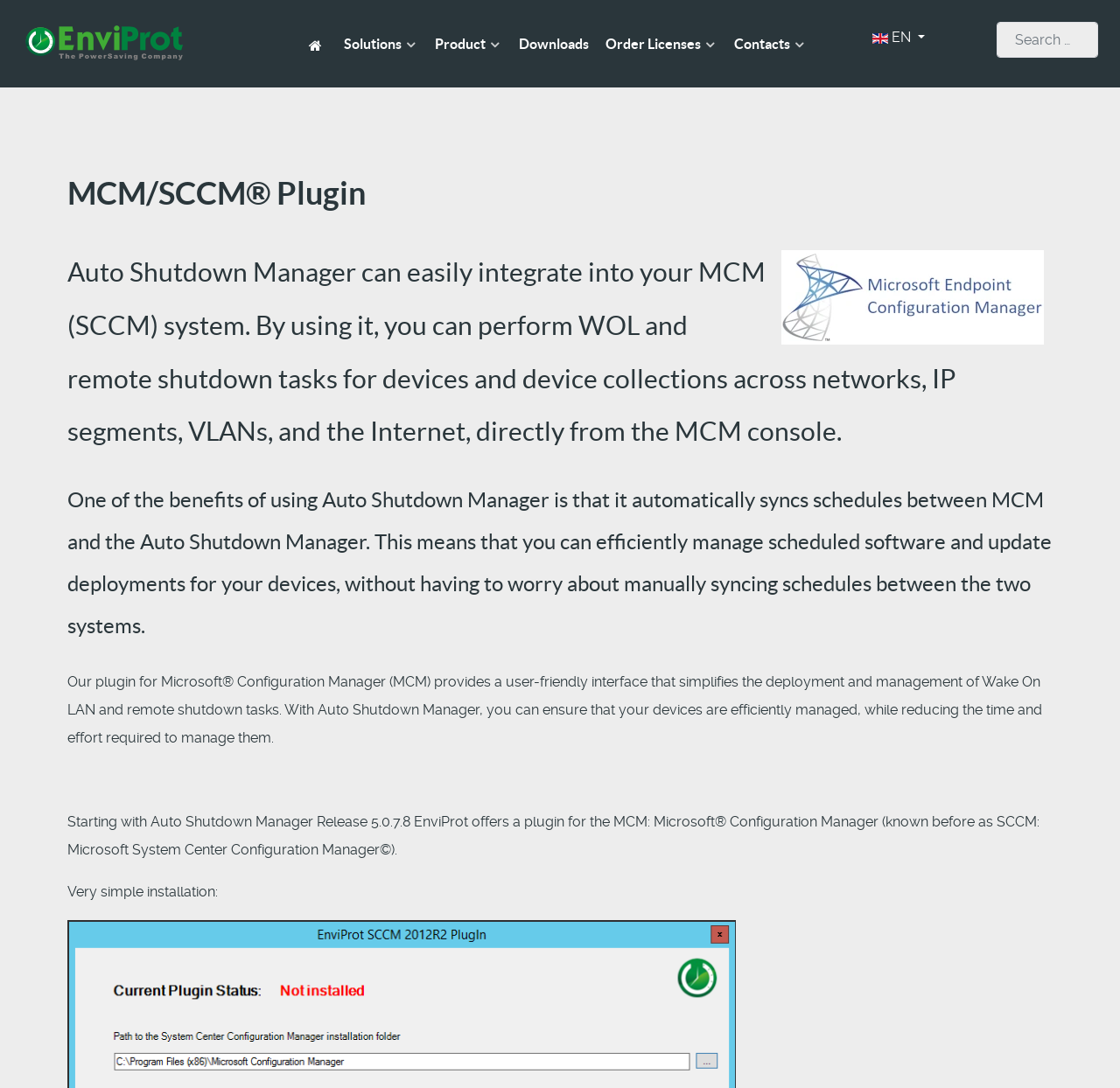What is the company name?
Answer the question using a single word or phrase, according to the image.

EnviProt